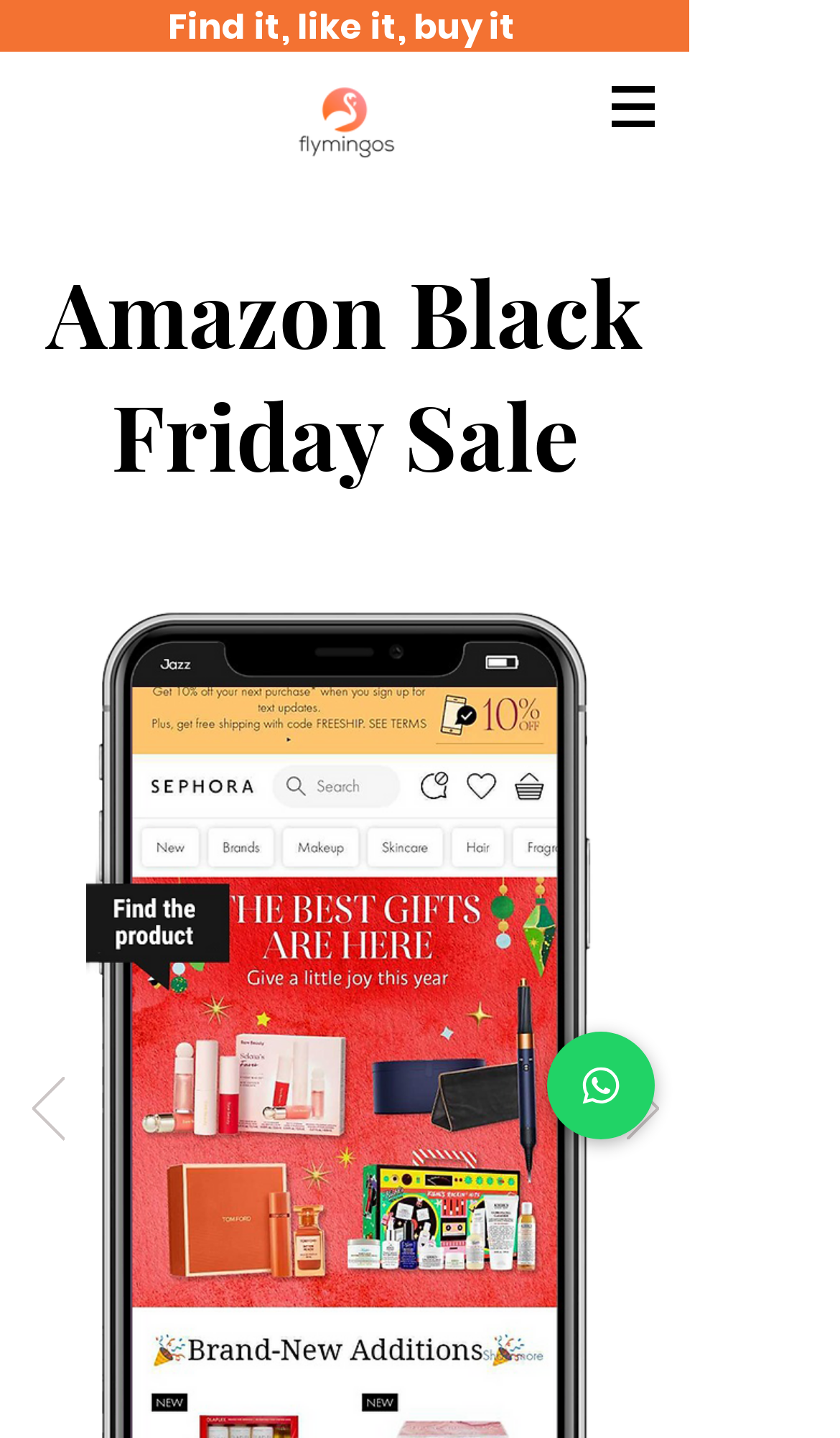Look at the image and give a detailed response to the following question: What is the purpose of the image with the WhatsApp logo?

The image with the WhatsApp logo is a link, and its purpose is to allow users to share something, likely the sale or a product, on WhatsApp.